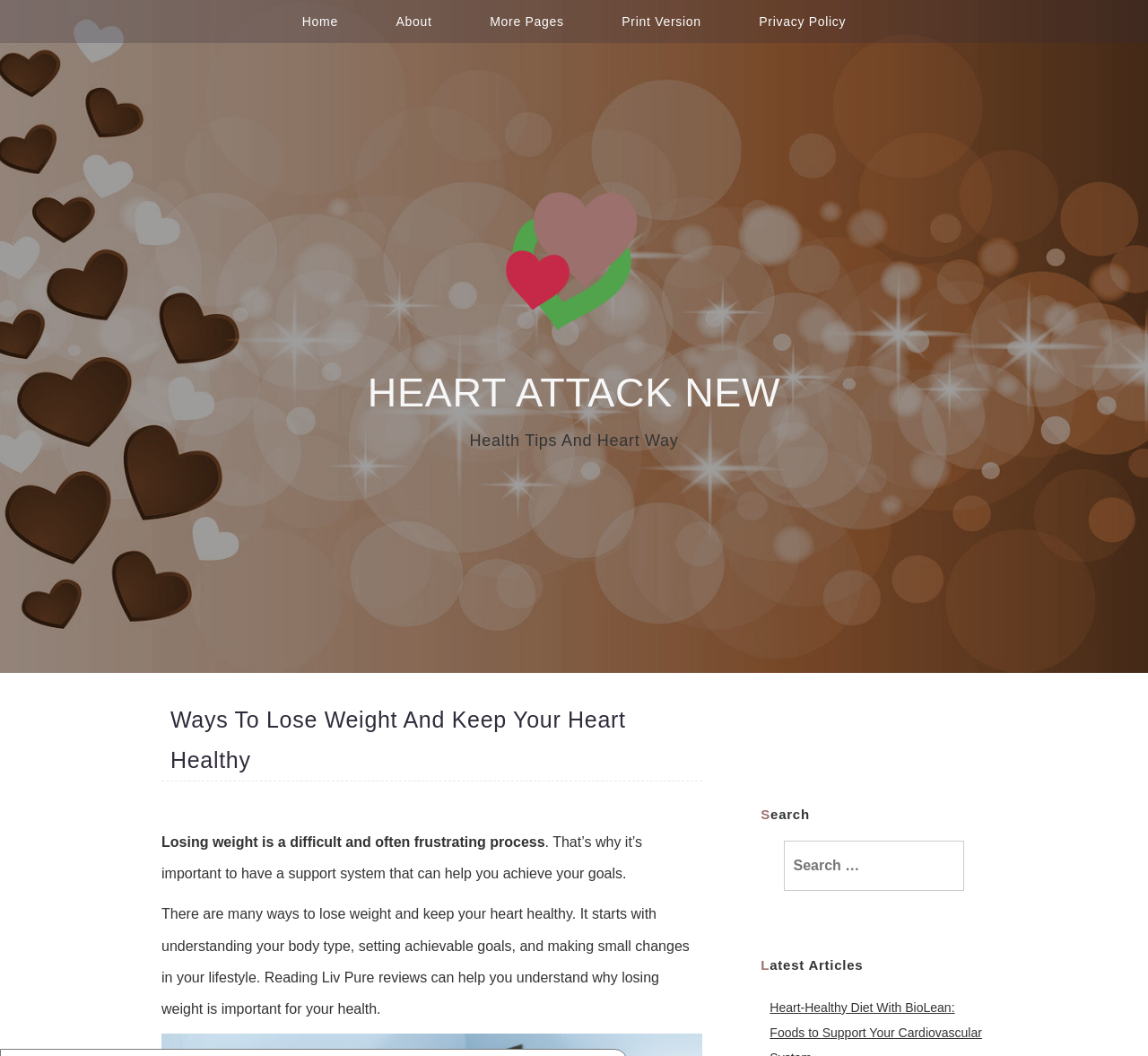Kindly determine the bounding box coordinates for the clickable area to achieve the given instruction: "view latest articles".

[0.671, 0.907, 0.852, 0.929]